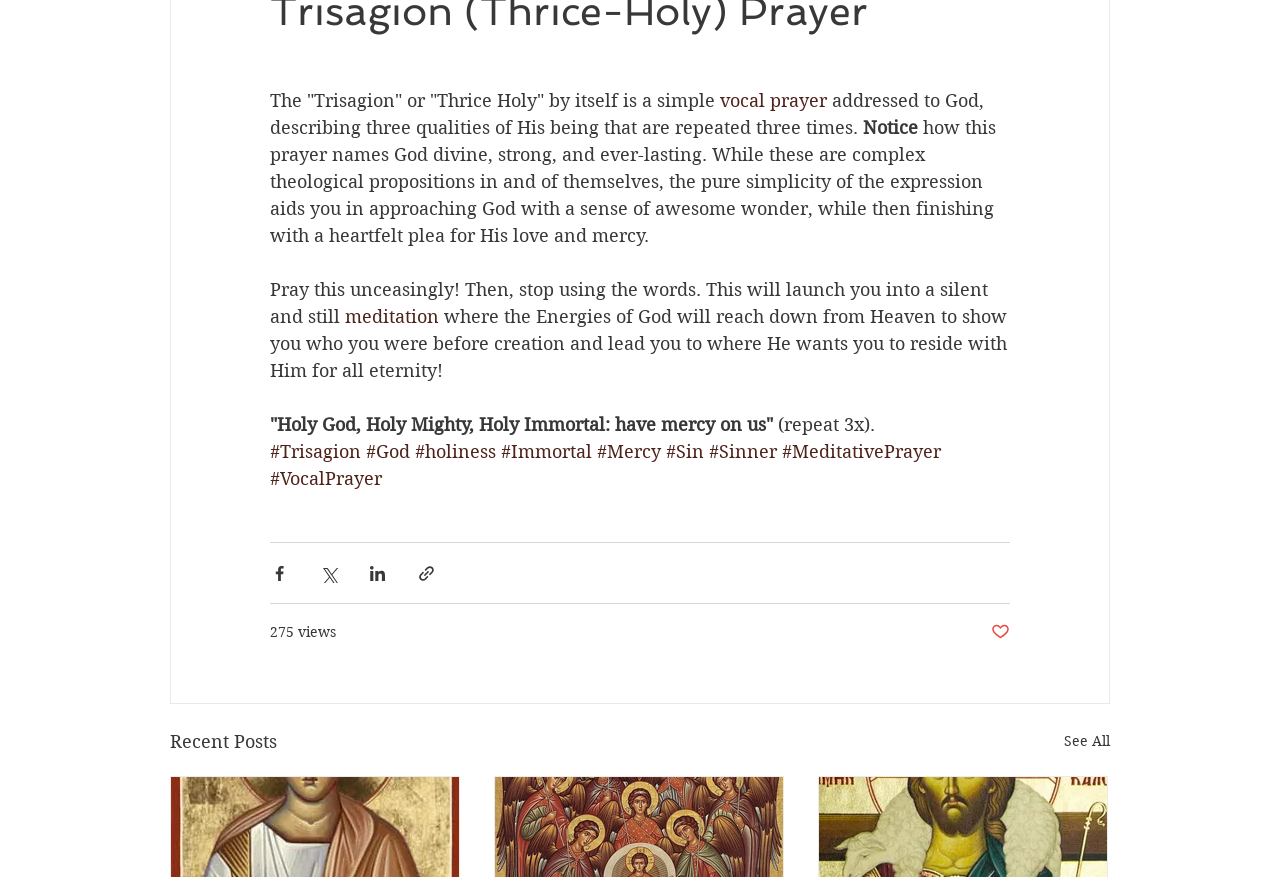Find the bounding box coordinates for the HTML element specified by: "English".

None